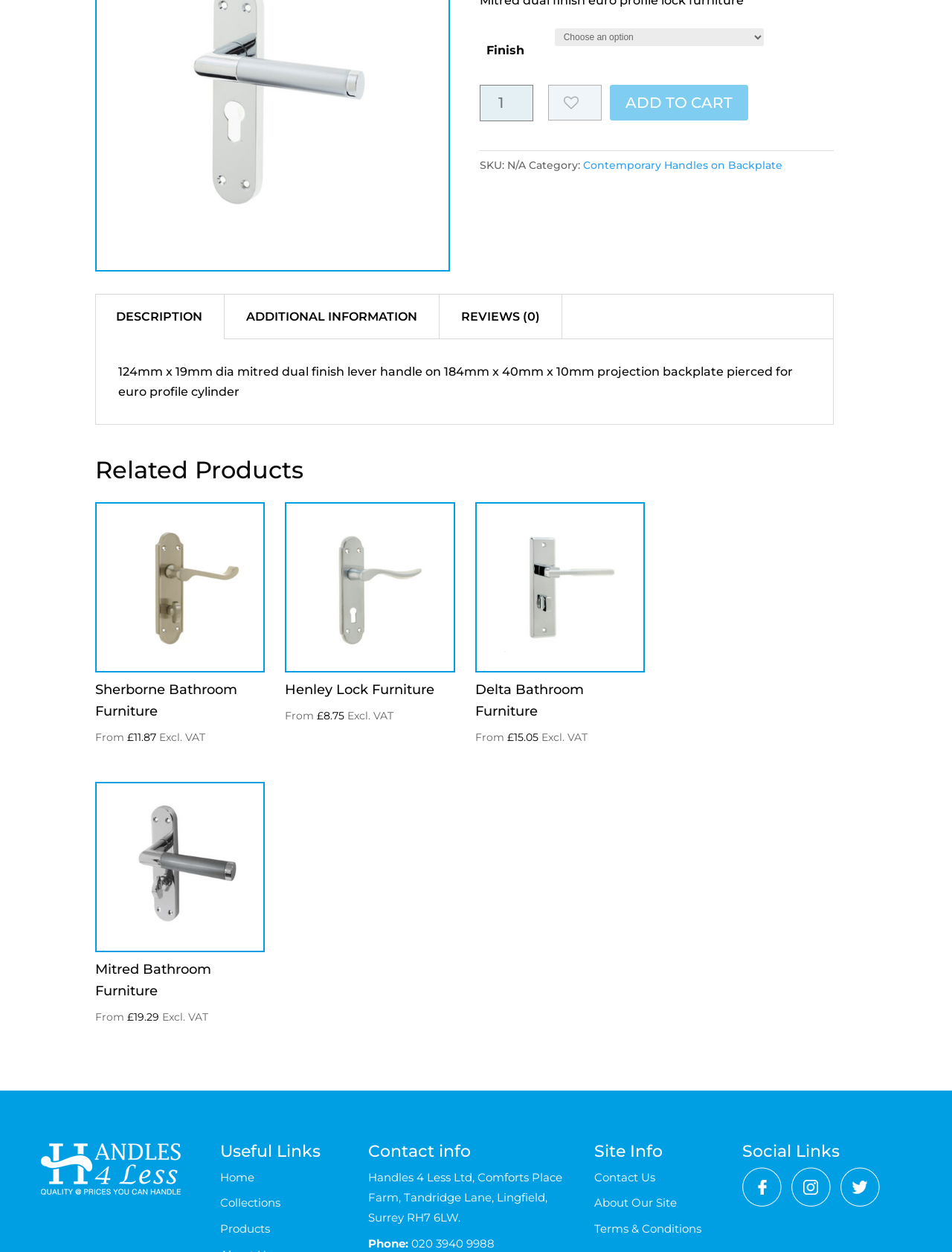Refer to the element description Reviews (0) and identify the corresponding bounding box in the screenshot. Format the coordinates as (top-left x, top-left y, bottom-right x, bottom-right y) with values in the range of 0 to 1.

[0.467, 0.243, 0.584, 0.263]